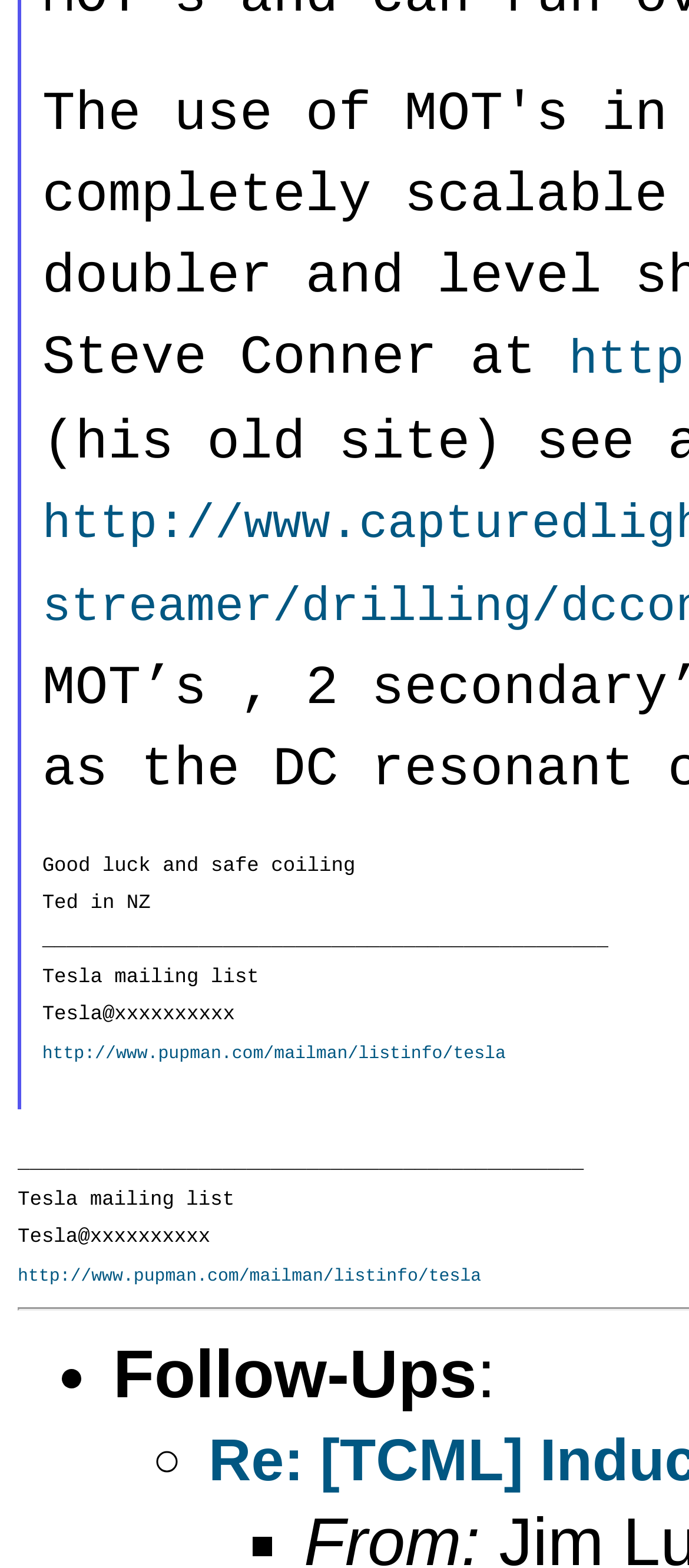What is the purpose of the link at the bottom of the page?
Using the image provided, answer with just one word or phrase.

To subscribe to Tesla mailing list